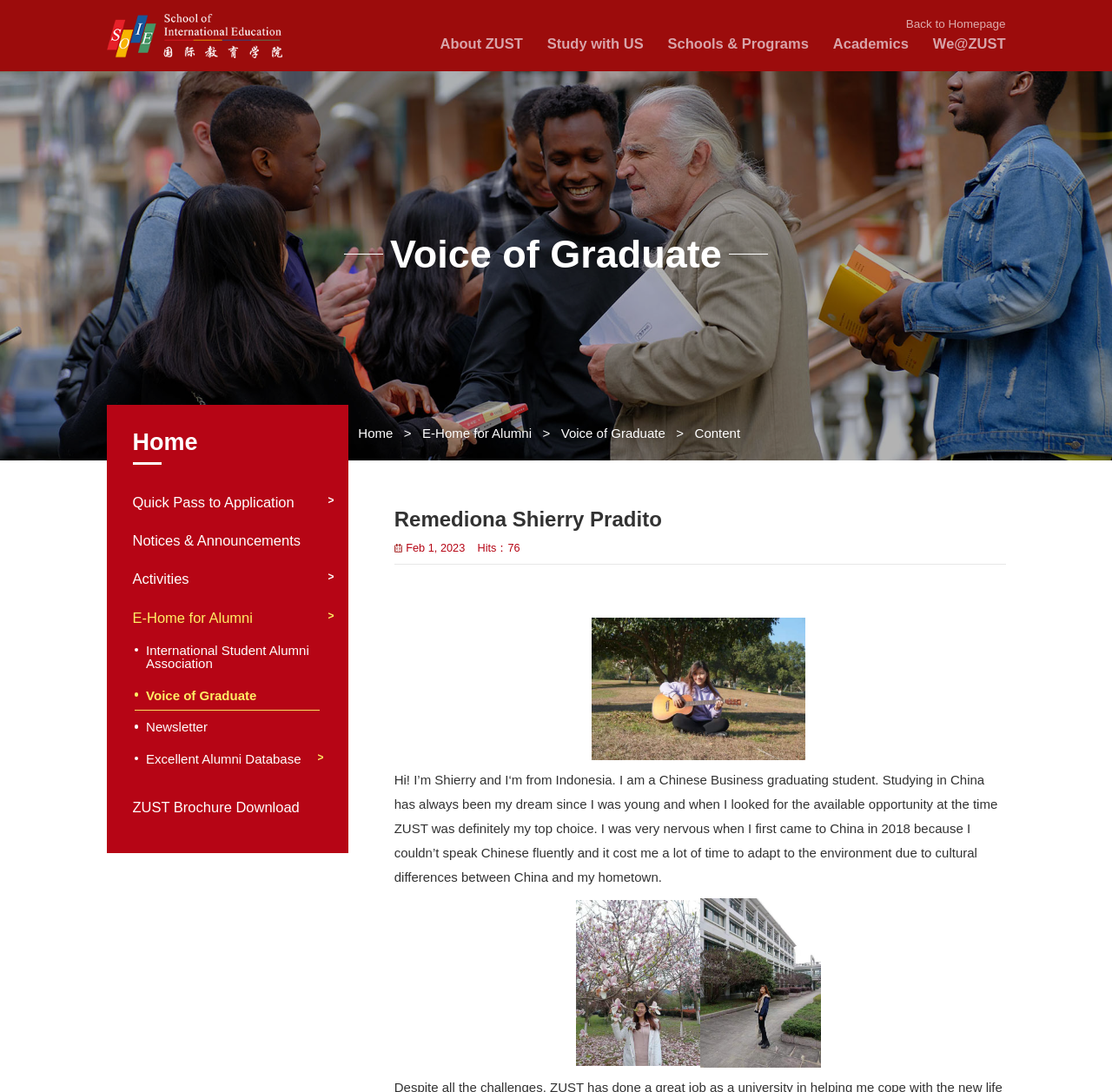Identify the bounding box coordinates of the clickable region required to complete the instruction: "Click the 'About ZUST' link". The coordinates should be given as four float numbers within the range of 0 and 1, i.e., [left, top, right, bottom].

[0.528, 0.041, 0.627, 0.068]